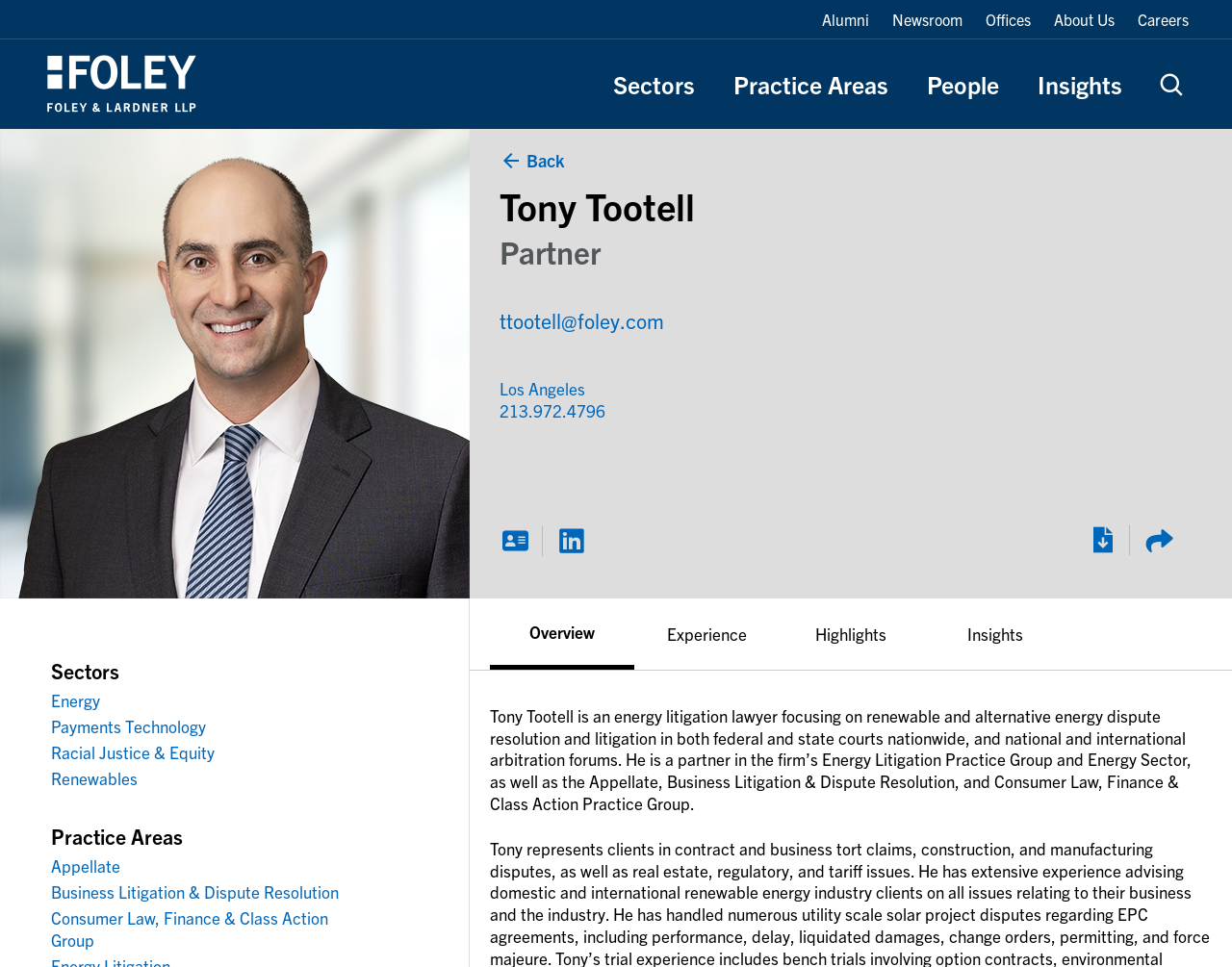Find the bounding box coordinates for the element that must be clicked to complete the instruction: "View Tony Tootell's LinkedIn profile". The coordinates should be four float numbers between 0 and 1, indicated as [left, top, right, bottom].

[0.451, 0.543, 0.476, 0.575]